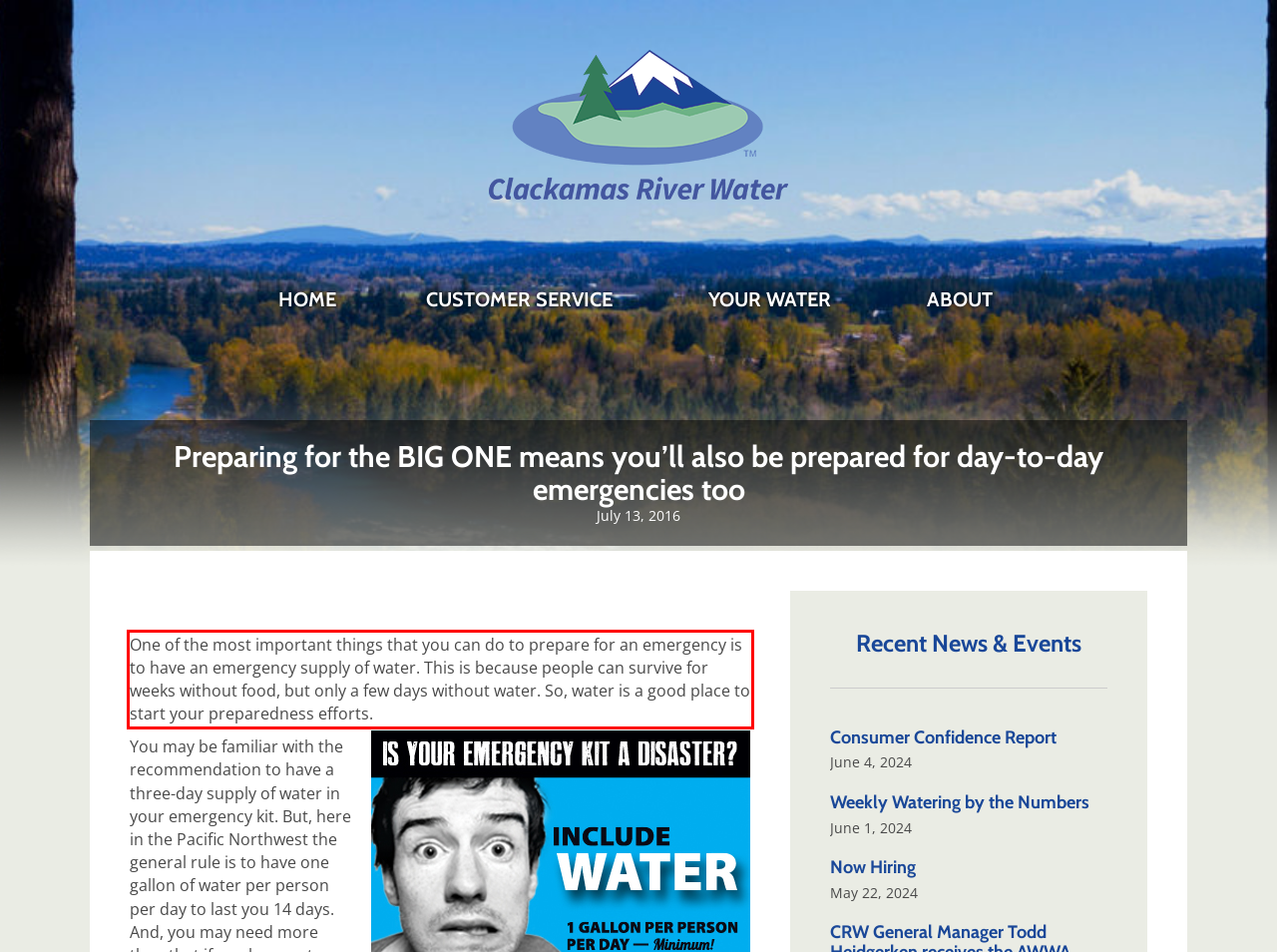You are given a screenshot with a red rectangle. Identify and extract the text within this red bounding box using OCR.

One of the most important things that you can do to prepare for an emergency is to have an emergency supply of water. This is because people can survive for weeks without food, but only a few days without water. So, water is a good place to start your preparedness efforts.